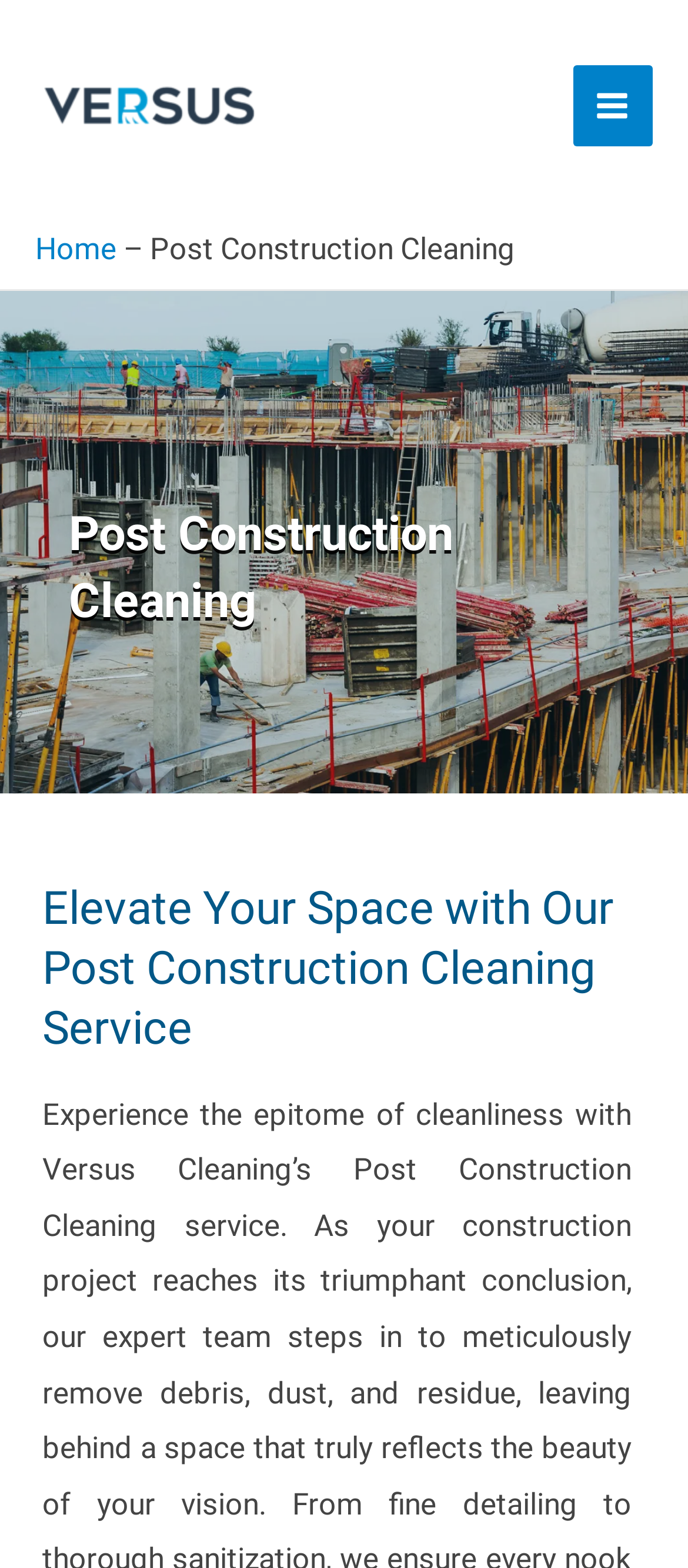Find the bounding box of the UI element described as follows: "Main Menu".

[0.832, 0.042, 0.949, 0.093]